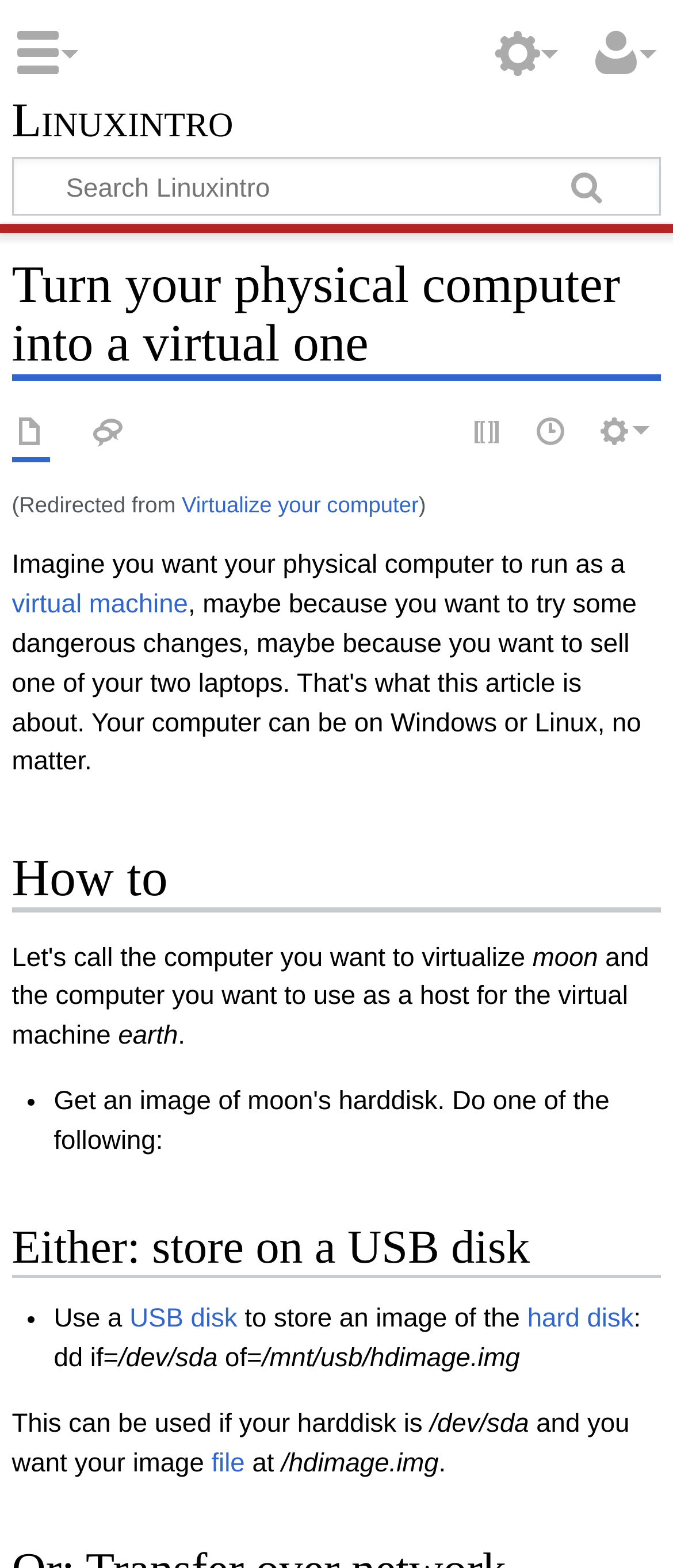Generate a detailed explanation of the webpage's features and information.

The webpage is about turning a physical computer into a virtual one, with the title "Turn your physical computer into a virtual one - Linuxintro" at the top. Below the title, there is a heading "Anonymous" and a link to "Linuxintro". 

On the top-right corner, there is a search box with a "Go" button next to it. Below the search box, there is a heading "Turn your physical computer into a virtual one" followed by three navigation menus: "Namespaces", "More", and "Page actions". The "Namespaces" menu has two links: "Page" and "Discussion". The "More" menu has no links, and the "Page actions" menu has two links: "View source" and "History".

Below the navigation menus, there is a paragraph of text that explains the concept of virtualizing a physical computer. The text is divided into several sections, each with its own heading. The first section is "How to", which explains the process of creating a virtual machine. The text includes links to relevant terms, such as "virtual machine".

The webpage also includes a list of steps to follow, marked with bullet points. The list includes instructions on how to store an image of the hard disk on a USB disk. The instructions include commands to enter, such as "dd if=/dev/sda of=/mnt/usb/hdimage.img".

Throughout the webpage, there are several headings, links, and blocks of text that provide information and guidance on turning a physical computer into a virtual one.